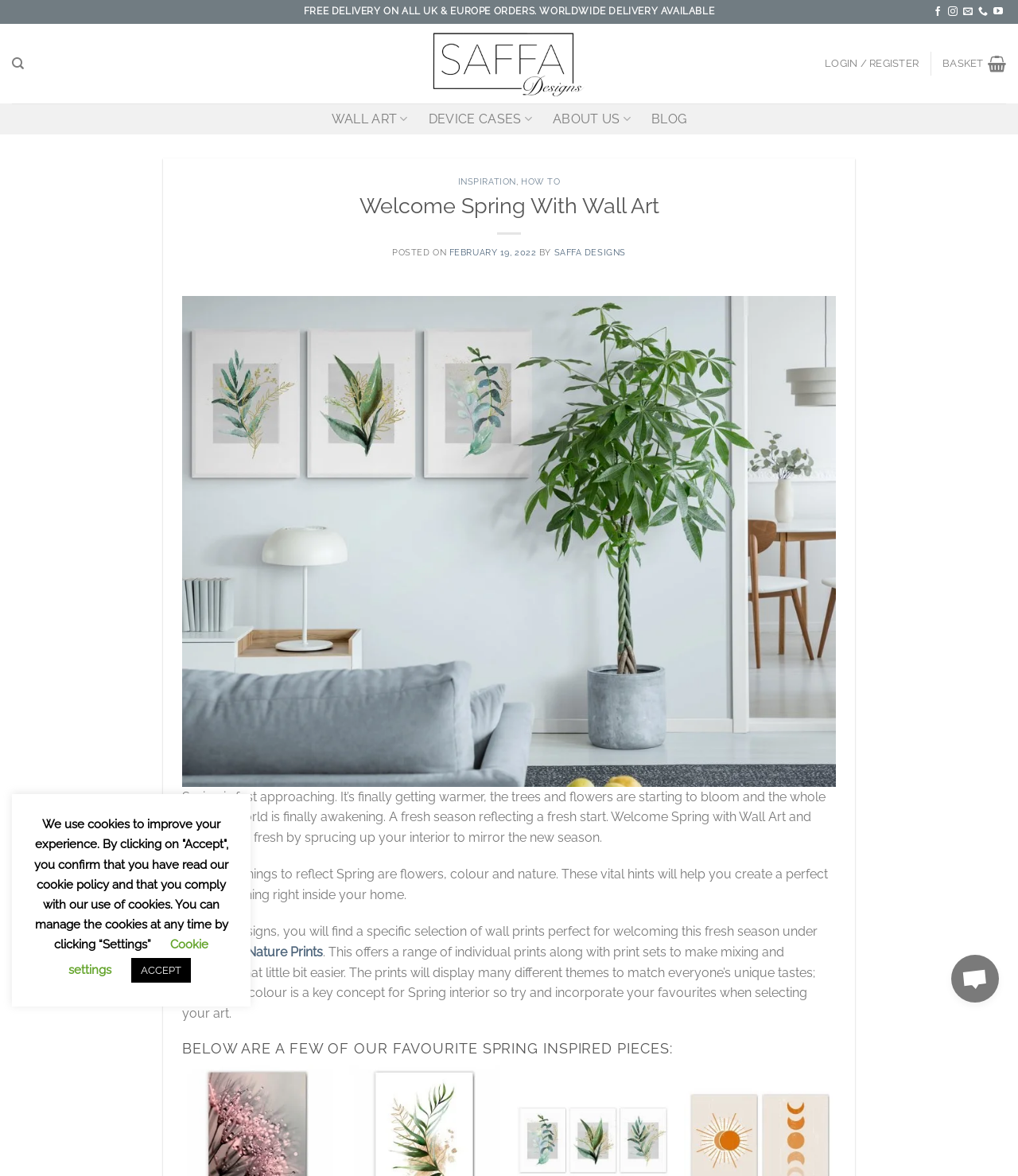What is the theme of the wall art?
Provide an in-depth answer to the question, covering all aspects.

The webpage is about welcoming Spring with wall art, and the text mentions that the prints will display many different themes to match everyone's unique tastes, with a focus on Spring interior.